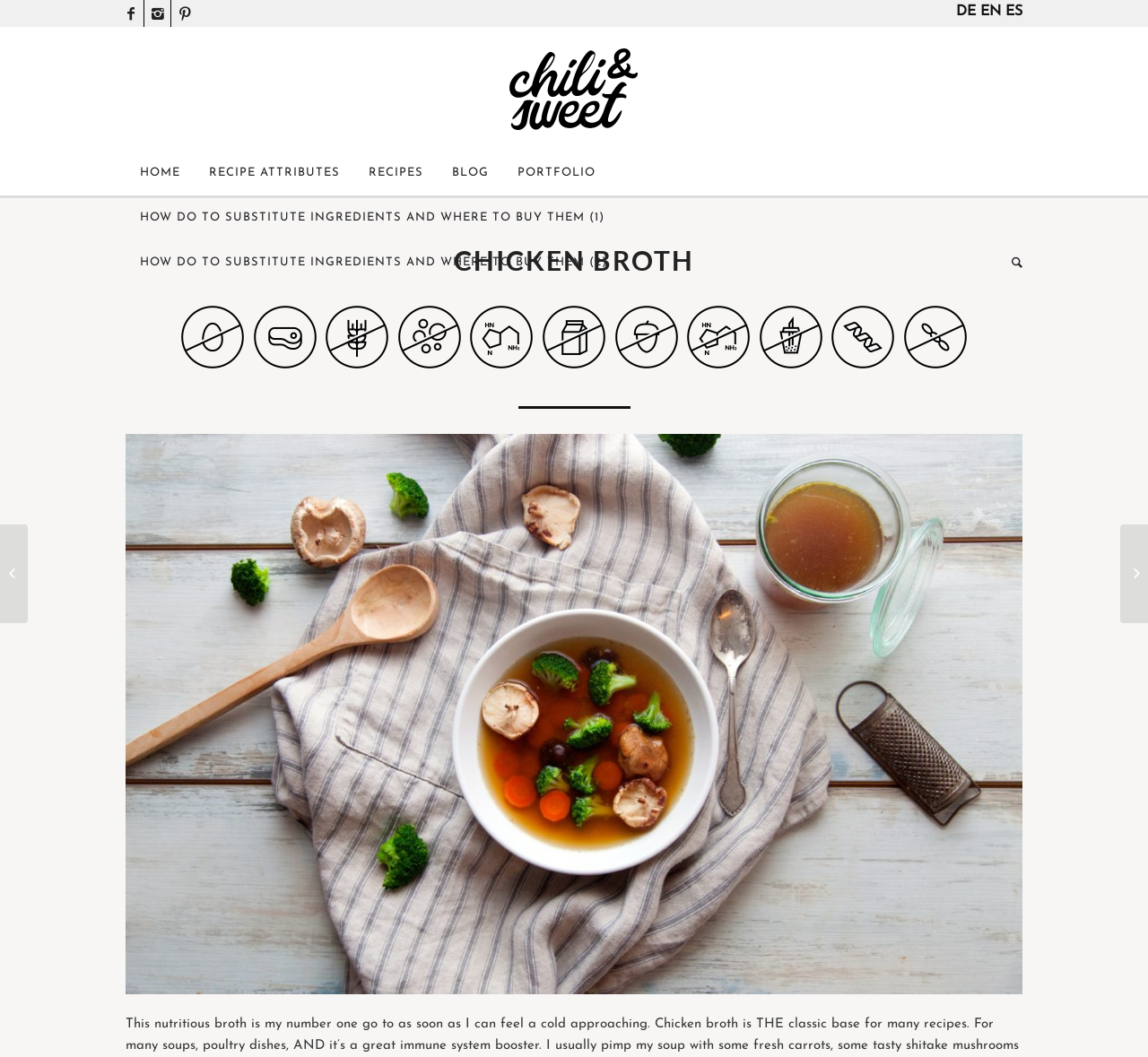Please identify the coordinates of the bounding box that should be clicked to fulfill this instruction: "Switch to German language".

[0.833, 0.003, 0.85, 0.021]